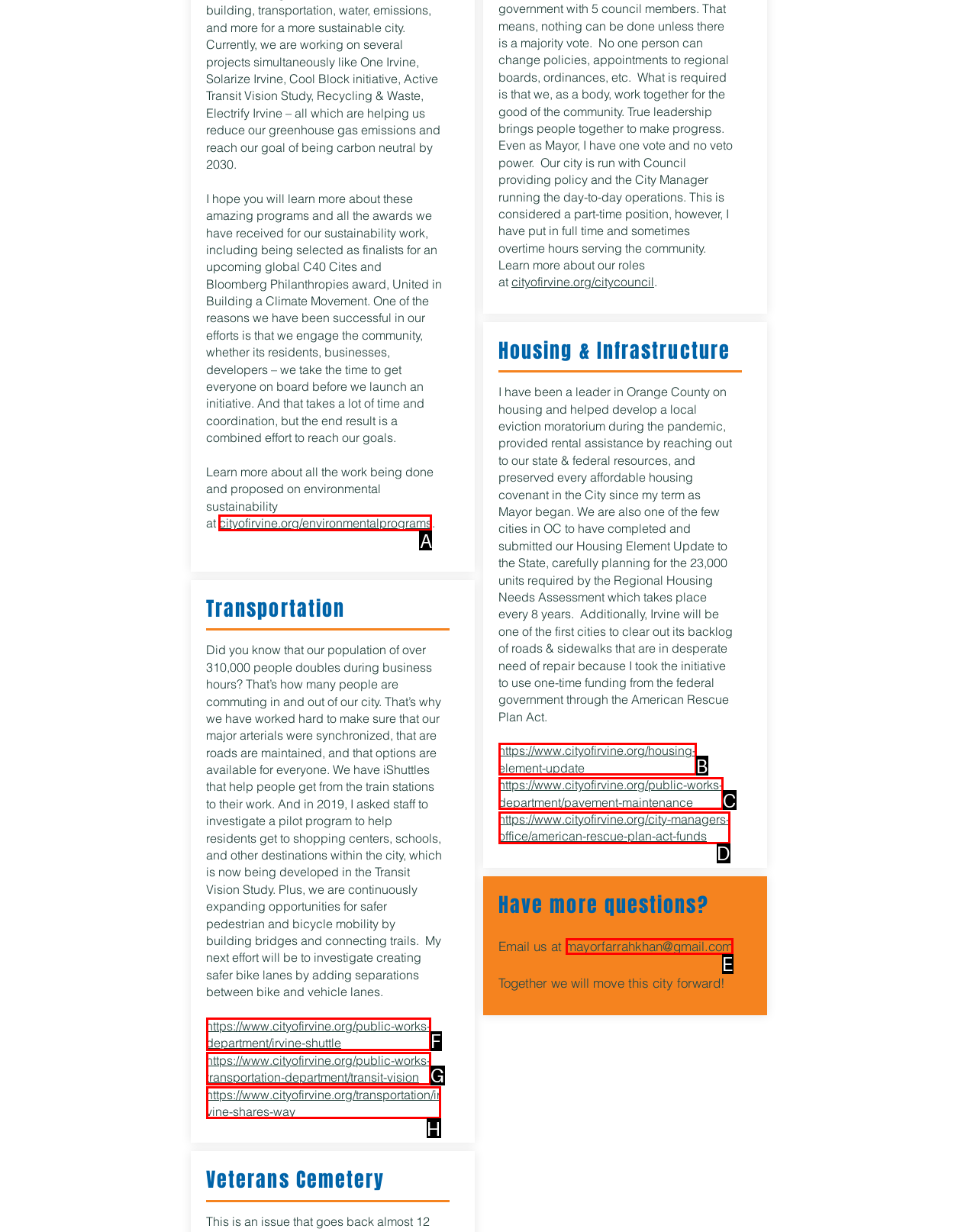Which UI element should you click on to achieve the following task: Learn more about environmental sustainability programs? Provide the letter of the correct option.

A